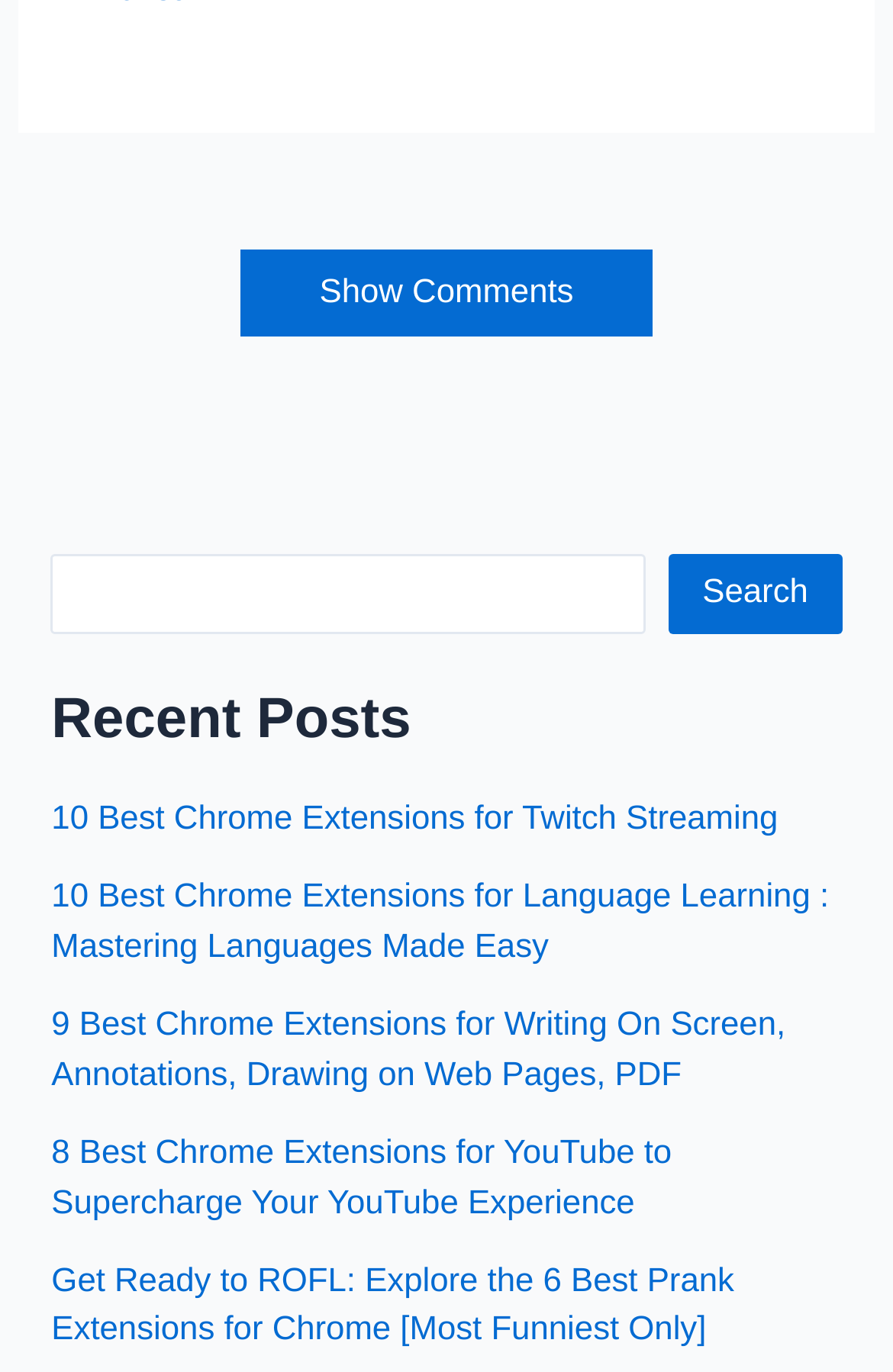What is the text on the button next to the search box?
Refer to the image and provide a concise answer in one word or phrase.

Search